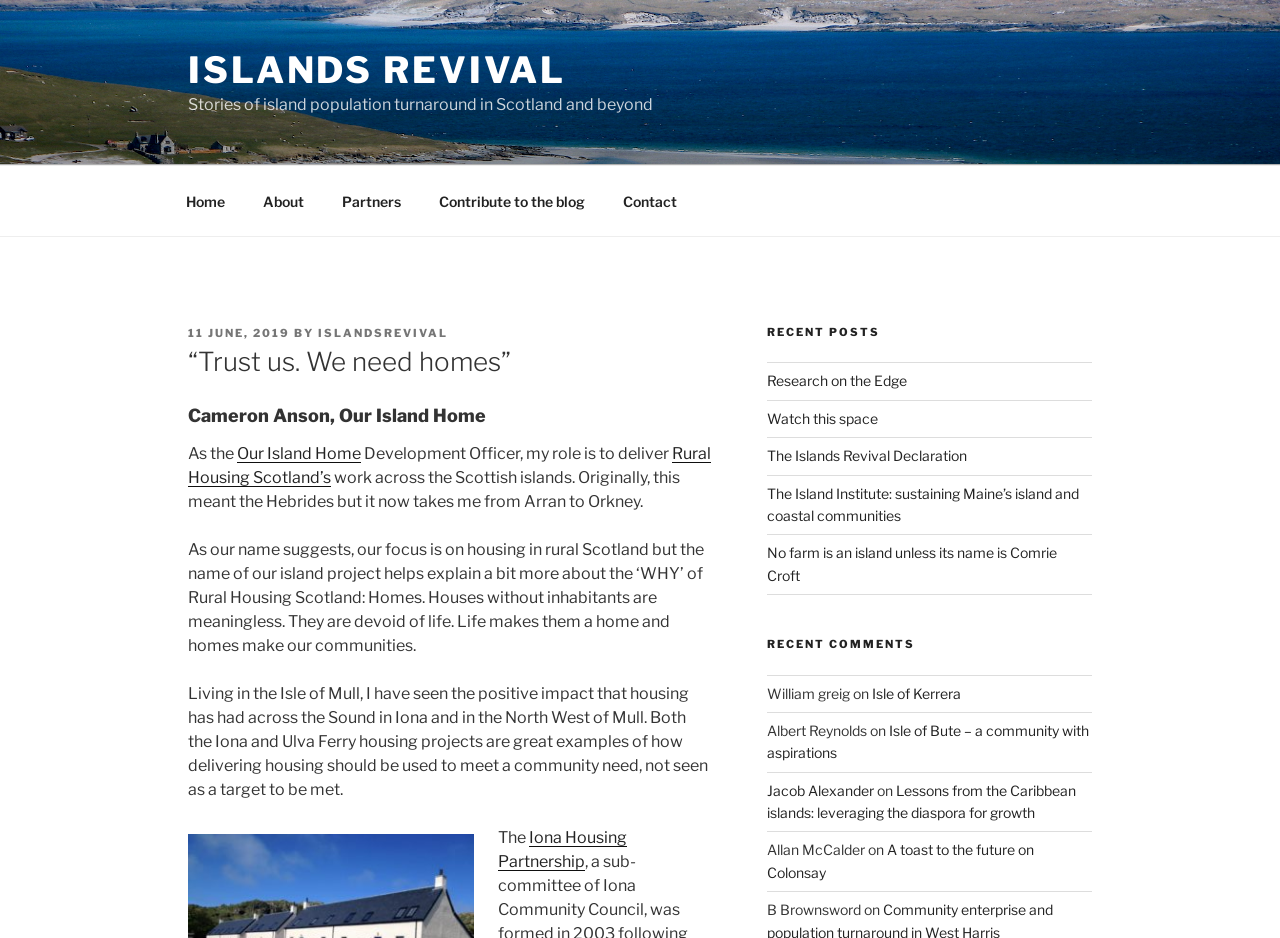Determine the bounding box coordinates of the clickable element to achieve the following action: 'Visit the 'Our Island Home' page'. Provide the coordinates as four float values between 0 and 1, formatted as [left, top, right, bottom].

[0.185, 0.473, 0.282, 0.493]